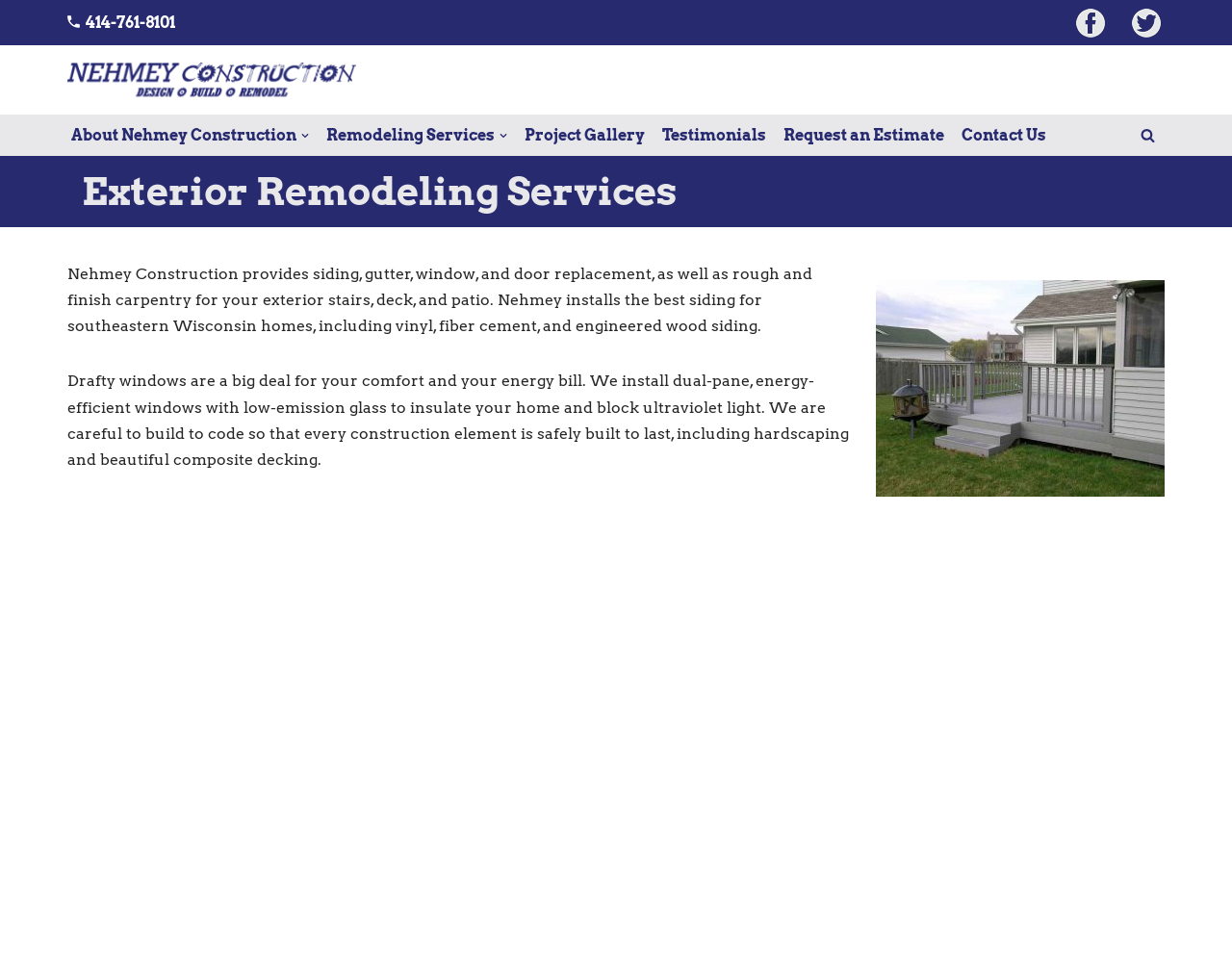Determine which piece of text is the heading of the webpage and provide it.

Exterior Remodeling Services